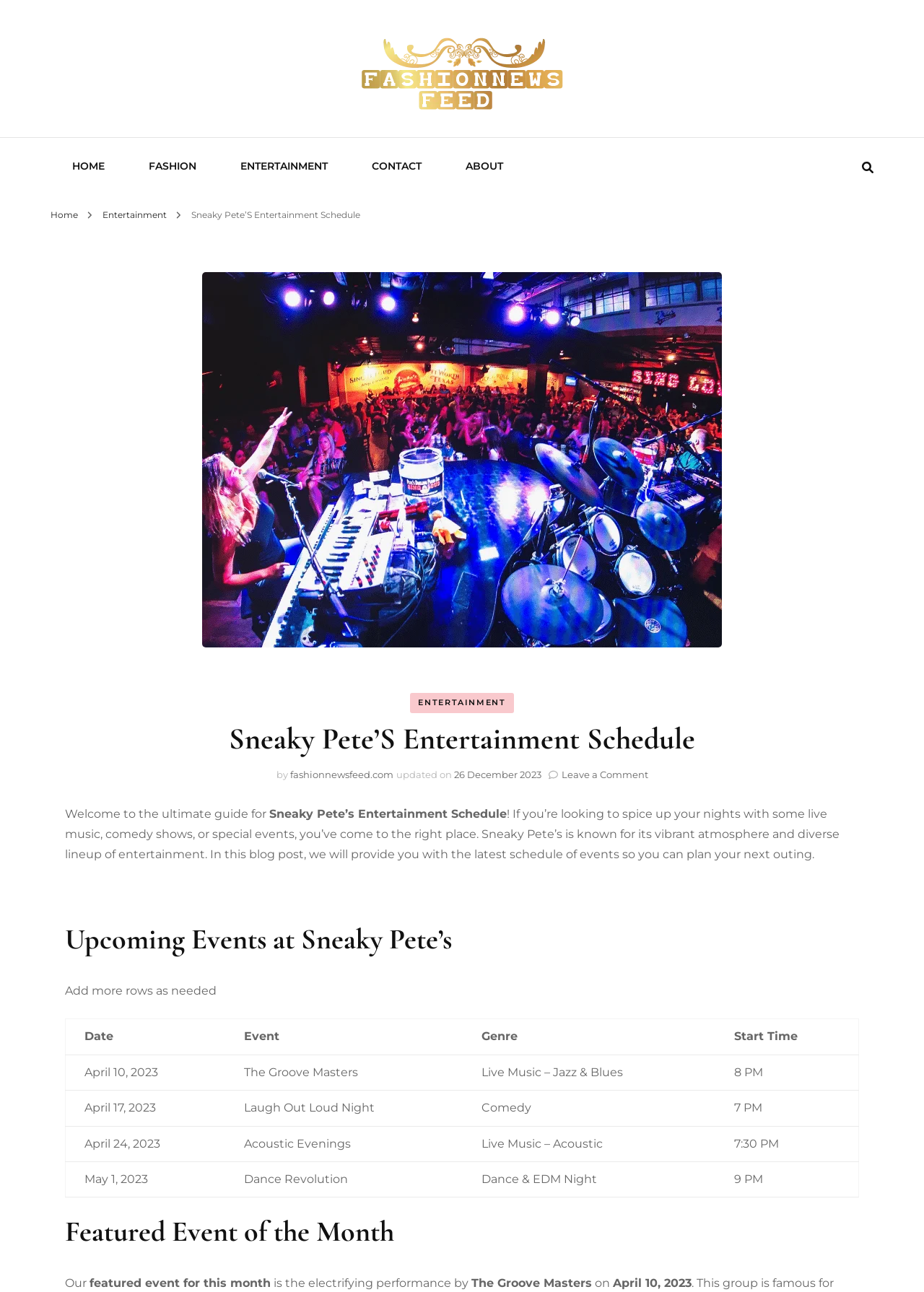Bounding box coordinates are specified in the format (top-left x, top-left y, bottom-right x, bottom-right y). All values are floating point numbers bounded between 0 and 1. Please provide the bounding box coordinate of the region this sentence describes: Sneaky Pete’S Entertainment Schedule

[0.207, 0.162, 0.39, 0.17]